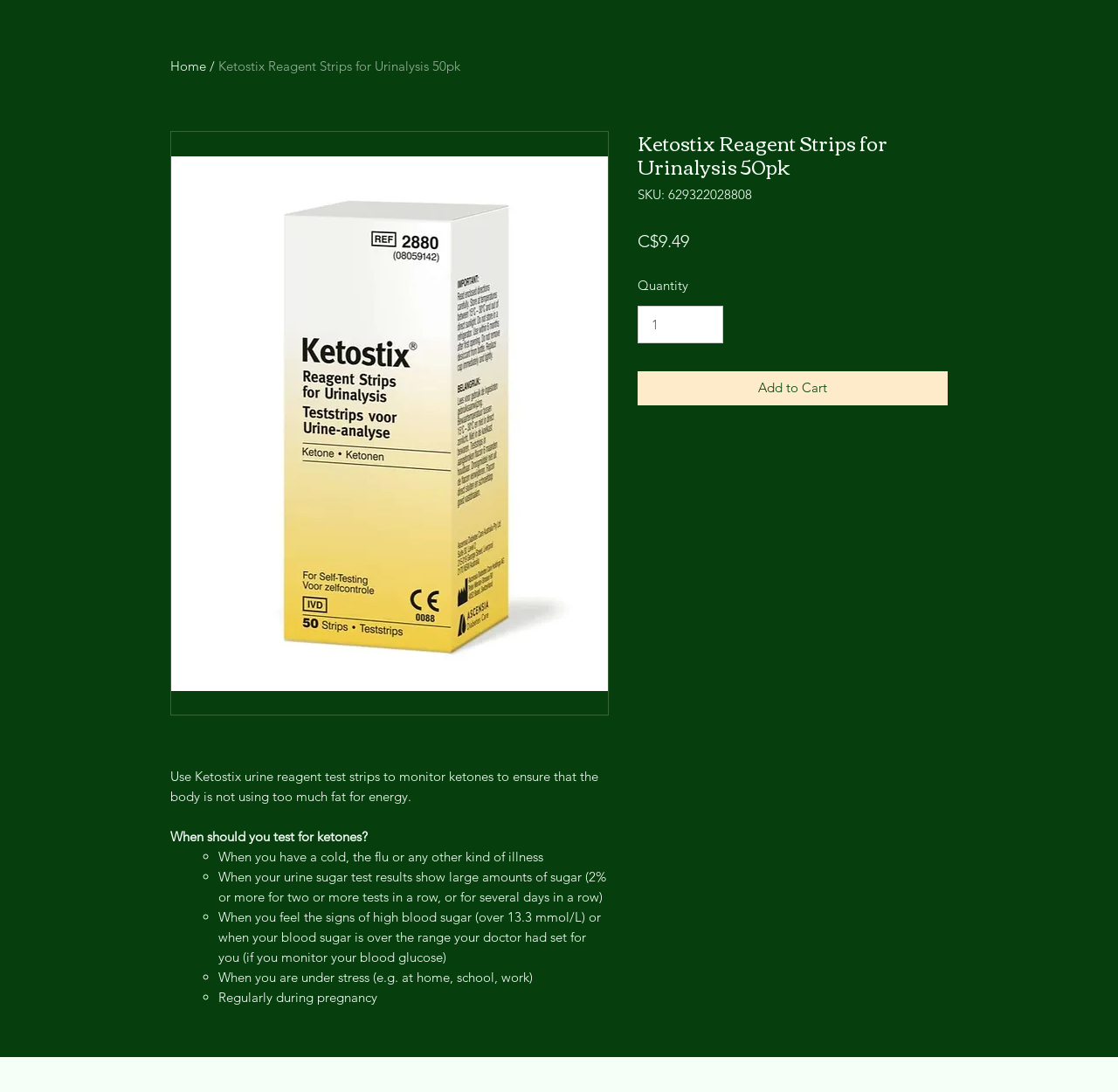Identify the bounding box coordinates for the UI element described as follows: "input value="1" aria-label="Quantity" value="1"". Ensure the coordinates are four float numbers between 0 and 1, formatted as [left, top, right, bottom].

[0.57, 0.28, 0.647, 0.314]